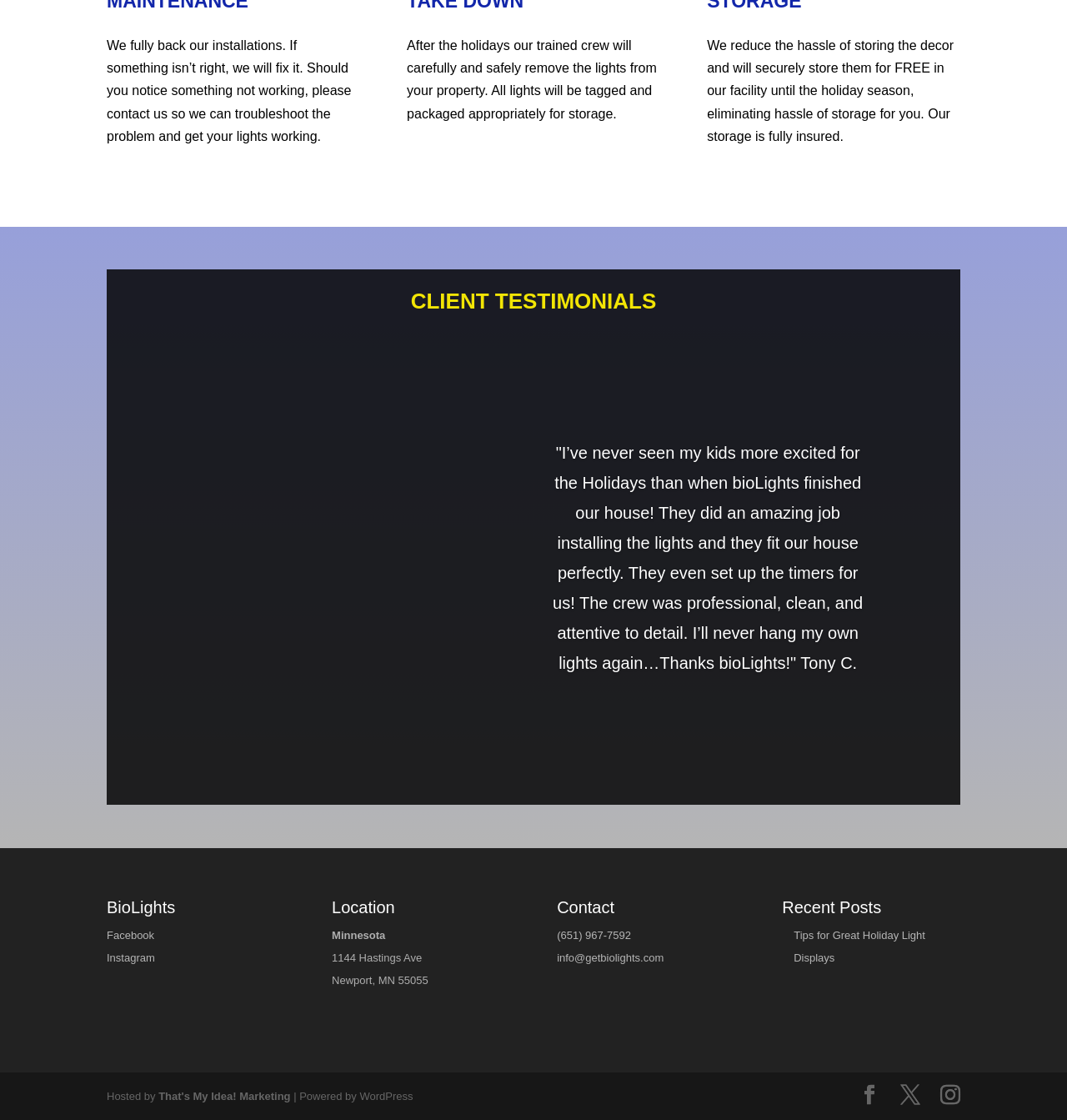Determine the bounding box coordinates for the area you should click to complete the following instruction: "Contact bioLights".

[0.522, 0.829, 0.591, 0.841]